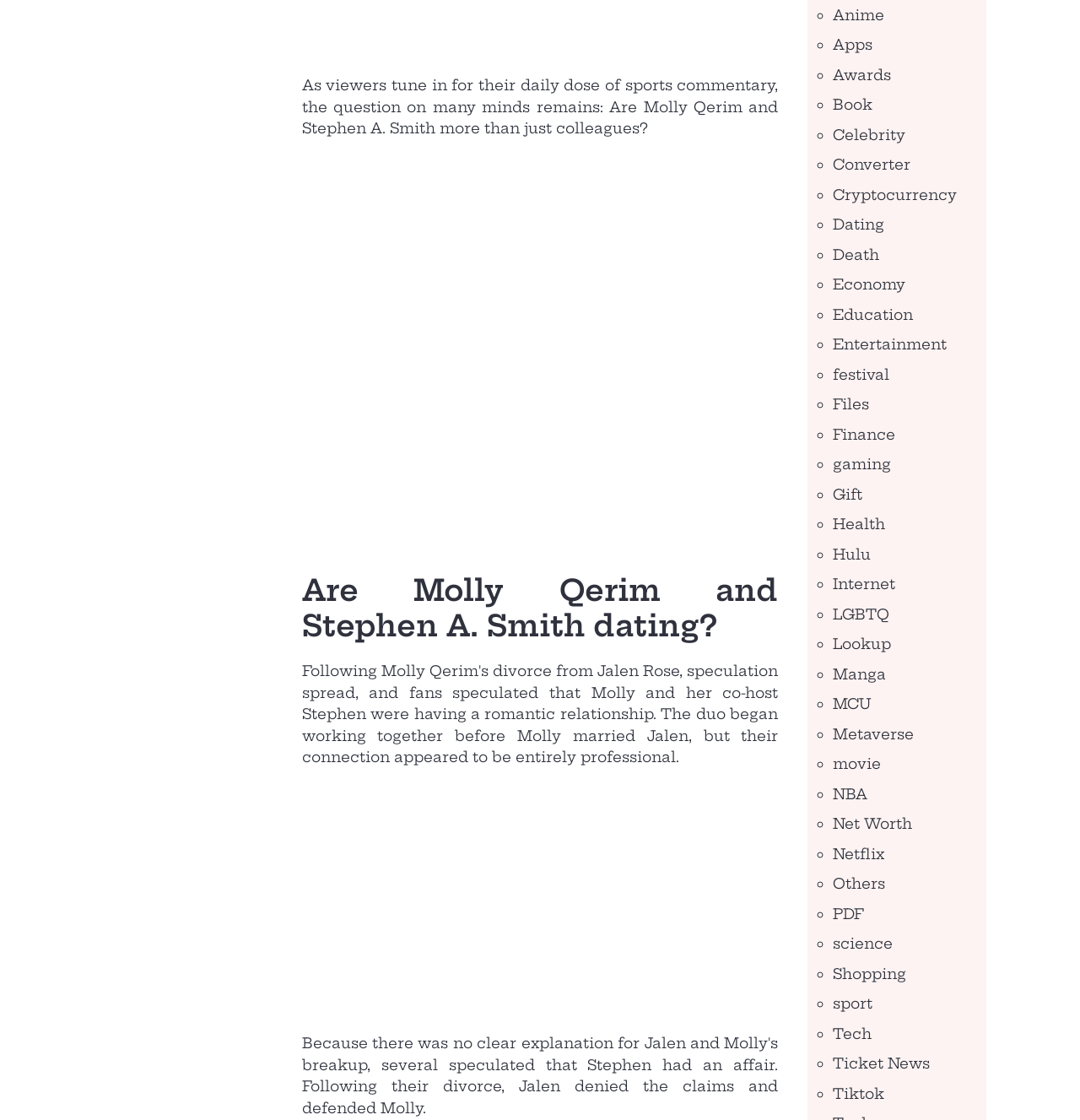What is the format of the categories listed?
Using the information from the image, give a concise answer in one word or a short phrase.

List with markers